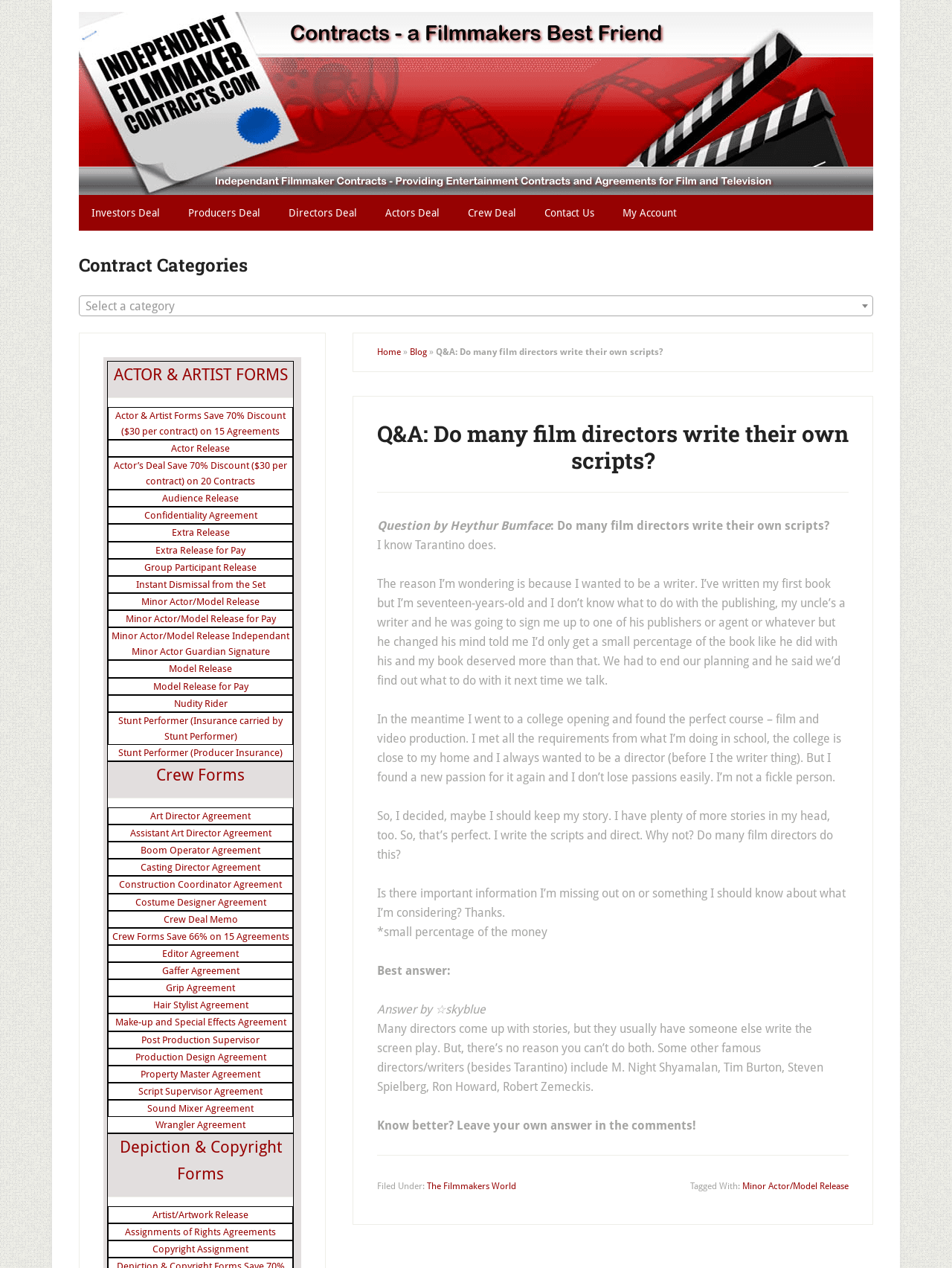Please give a one-word or short phrase response to the following question: 
What is the topic of the Q&A?

Film directors writing scripts